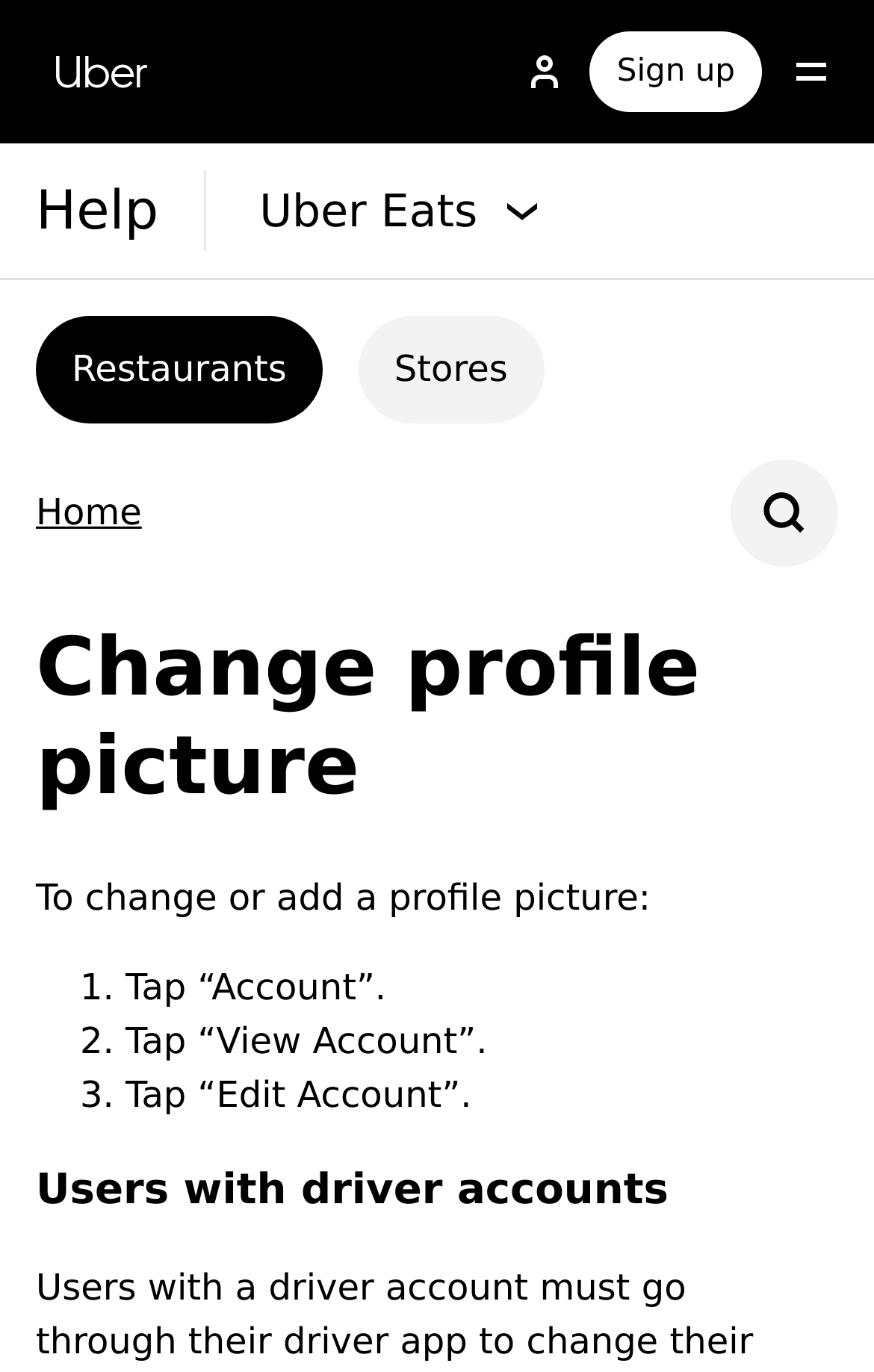What is the purpose of the 'Help' link?
Based on the screenshot, give a detailed explanation to answer the question.

The 'Help' link is located at the top left corner of the webpage, and it is likely to provide resources or support to users who are experiencing issues with Uber's products and services.